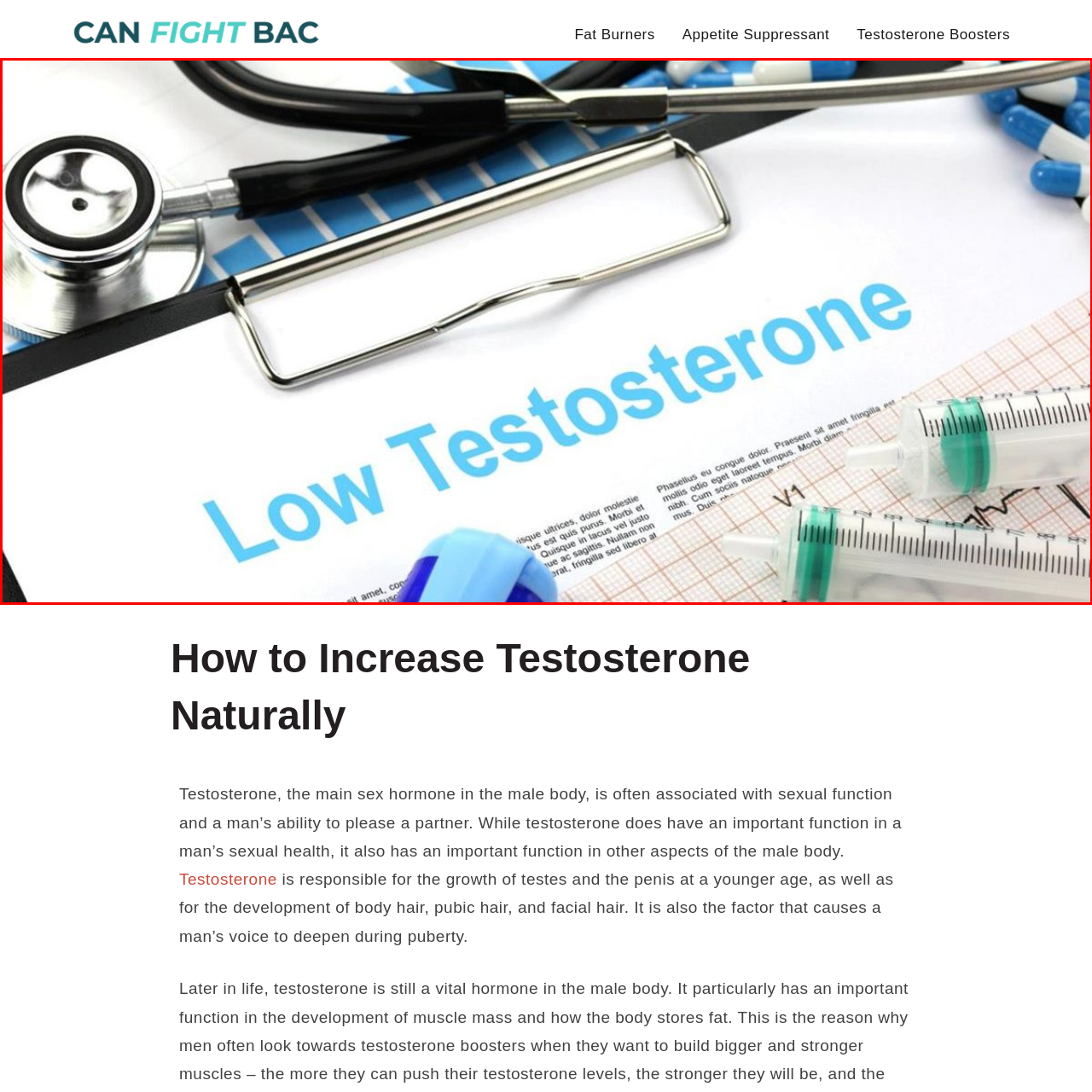Describe in detail the contents of the image highlighted within the red box.

The image illustrates medical documents related to testosterone levels, specifically highlighting the phrase "Low Testosterone" prominently in blue text on a clipboard. Surrounding the clipboard are a stethoscope, medication capsules, and syringes, suggesting a clinical context focused on health assessment. This setting conveys a message about the importance of monitoring testosterone levels, particularly for men's health, which is a central theme of the related article on increasing testosterone naturally. The visual elements emphasize both the medical aspect and the significance of hormonal balance in overall well-being.